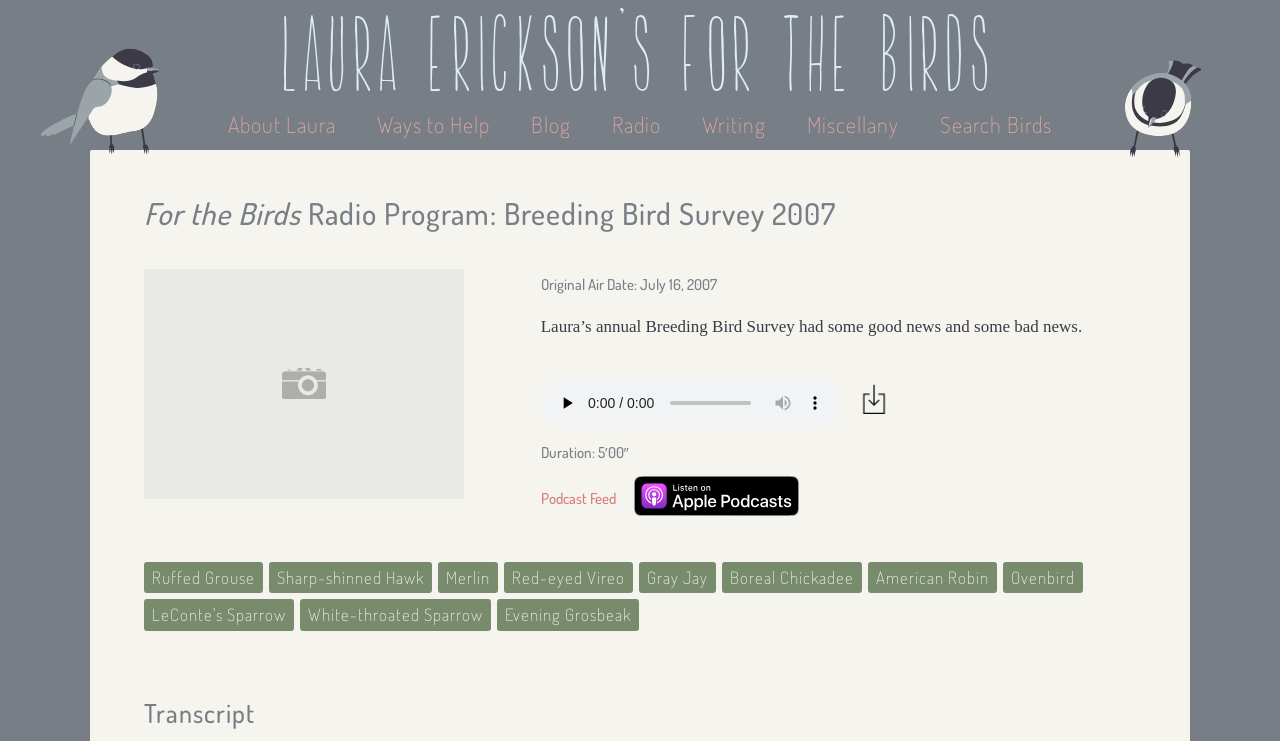Please identify the bounding box coordinates of the element that needs to be clicked to perform the following instruction: "listen to the podcast".

[0.422, 0.659, 0.481, 0.689]